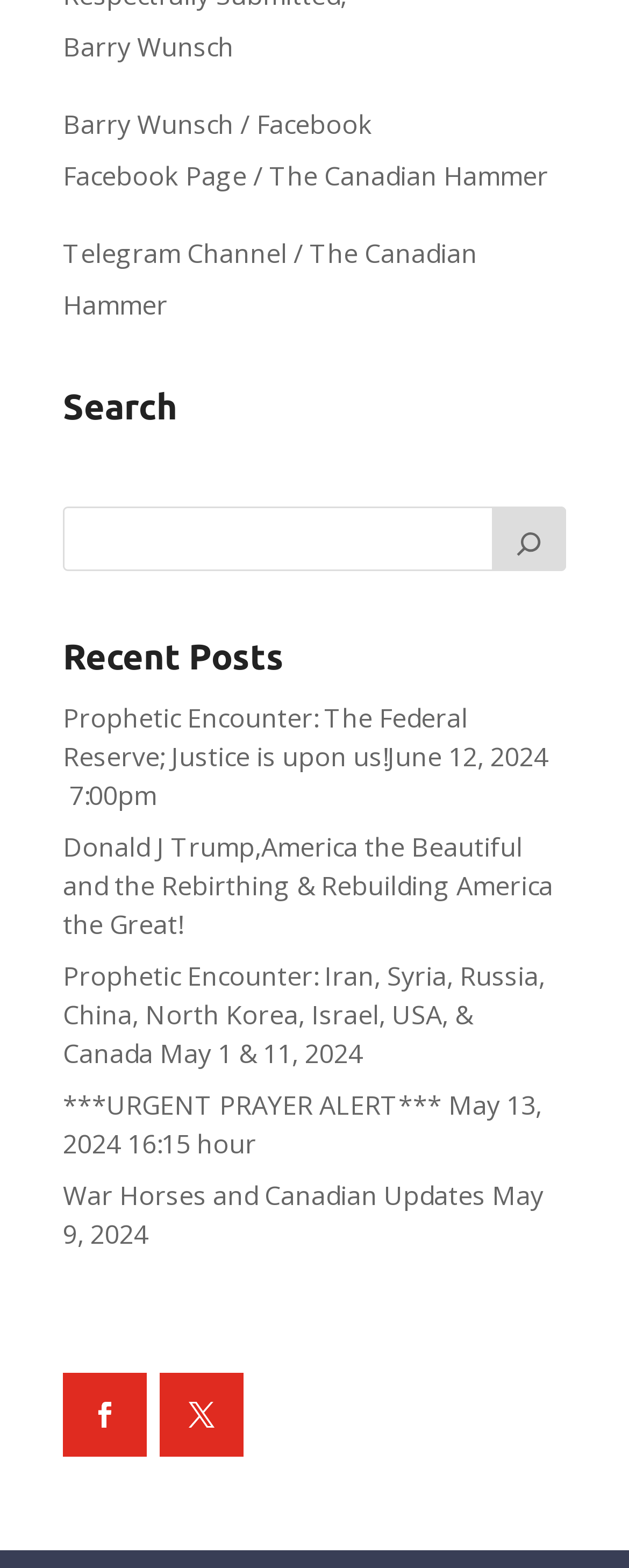Identify the bounding box coordinates for the region of the element that should be clicked to carry out the instruction: "Go to Telegram Channel". The bounding box coordinates should be four float numbers between 0 and 1, i.e., [left, top, right, bottom].

[0.1, 0.15, 0.759, 0.206]